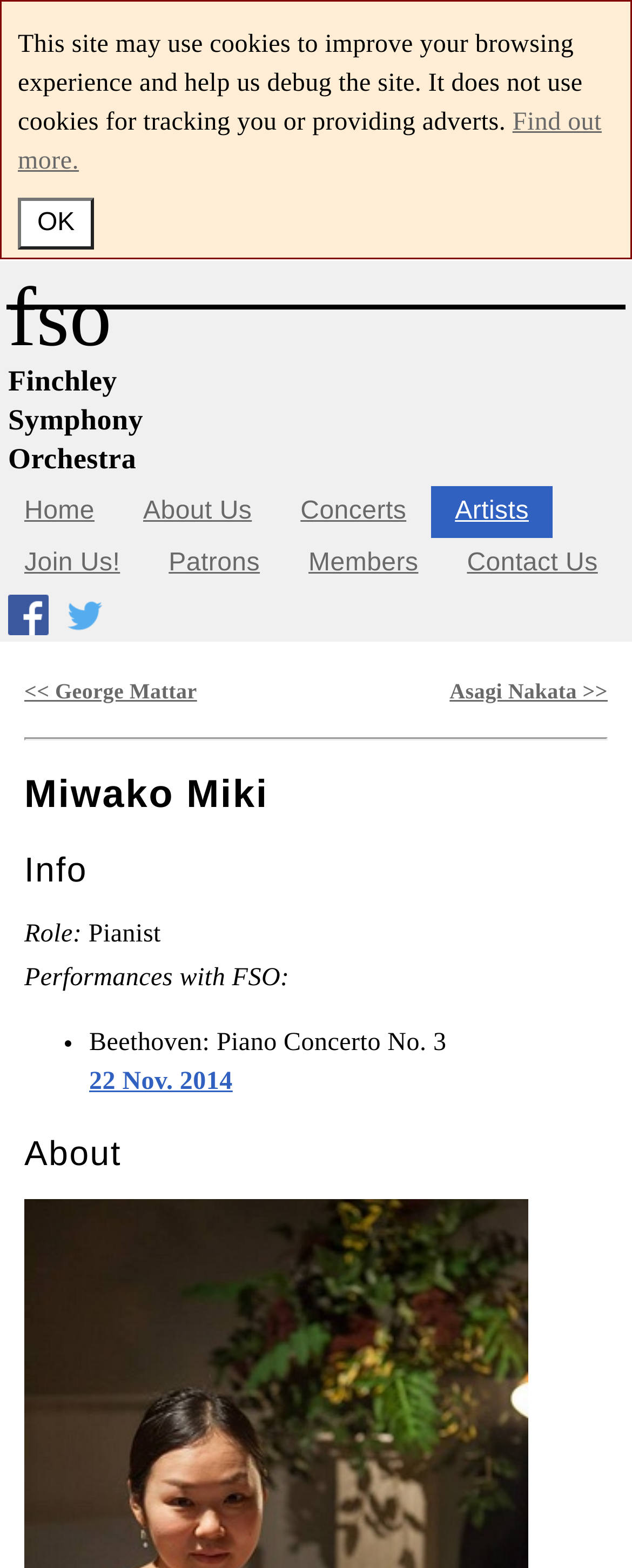Please provide a detailed answer to the question below based on the screenshot: 
What is the role of Miwako Miki?

I found the answer by looking at the static text element that says 'Role:' and the adjacent static text element that says 'Pianist', which indicates that Miwako Miki's role is a pianist.